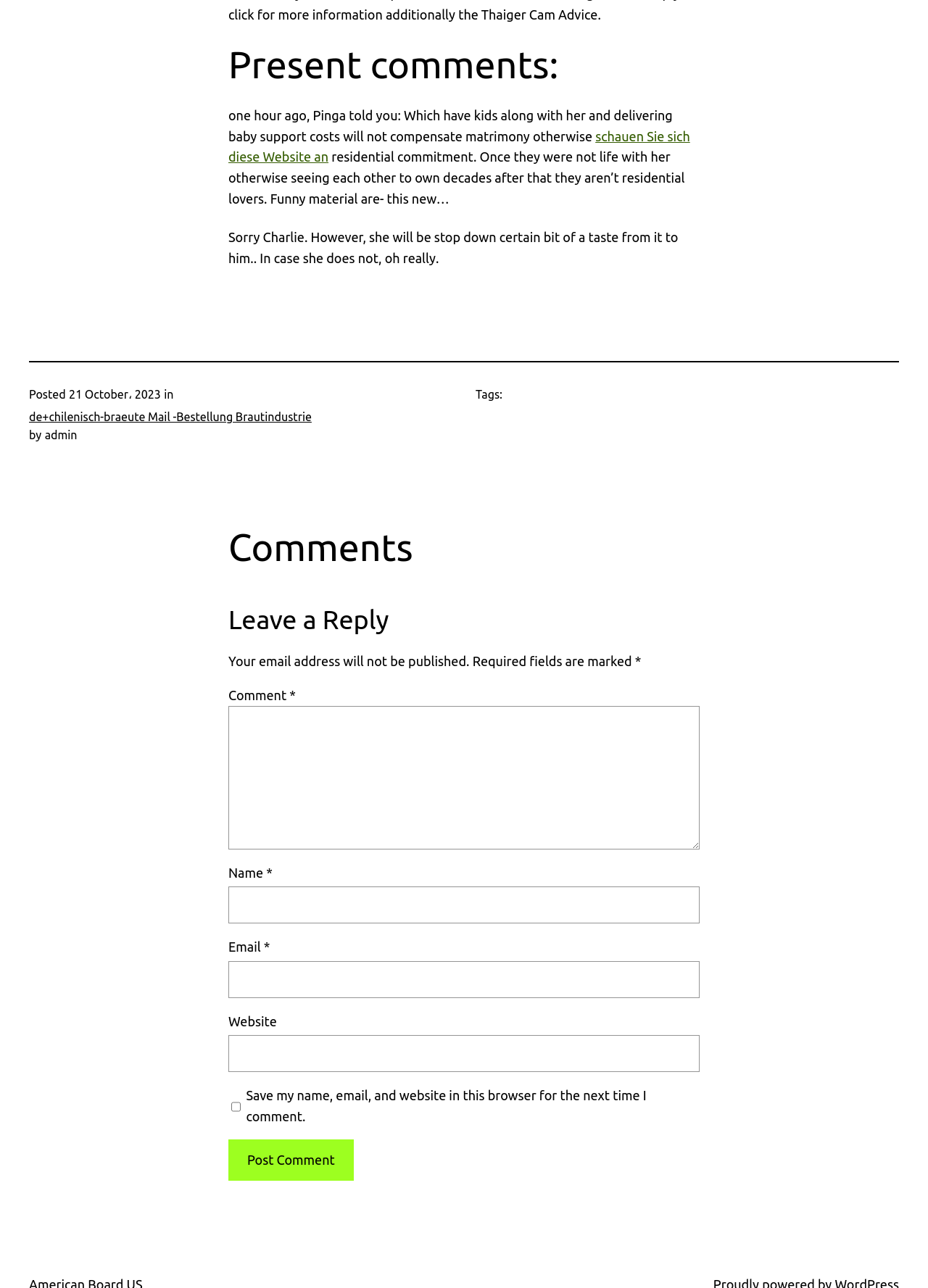What is the format of the timestamp?
Based on the image content, provide your answer in one word or a short phrase.

day, month, year